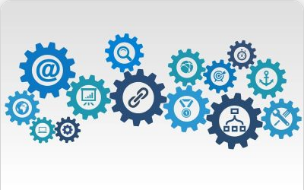What is the main theme of the visual metaphor?
Please provide a single word or phrase answer based on the image.

integration of technology and personal connections